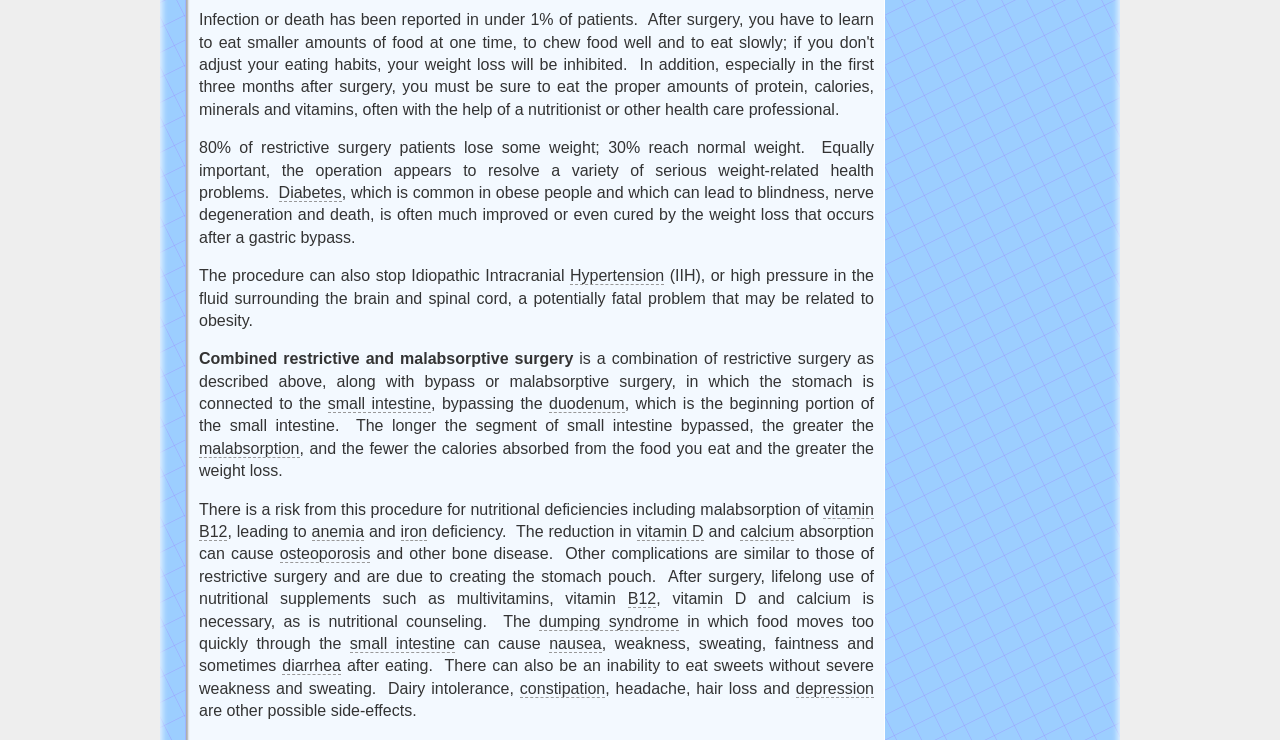Answer briefly with one word or phrase:
What is often much improved or even cured by weight loss?

Diabetes